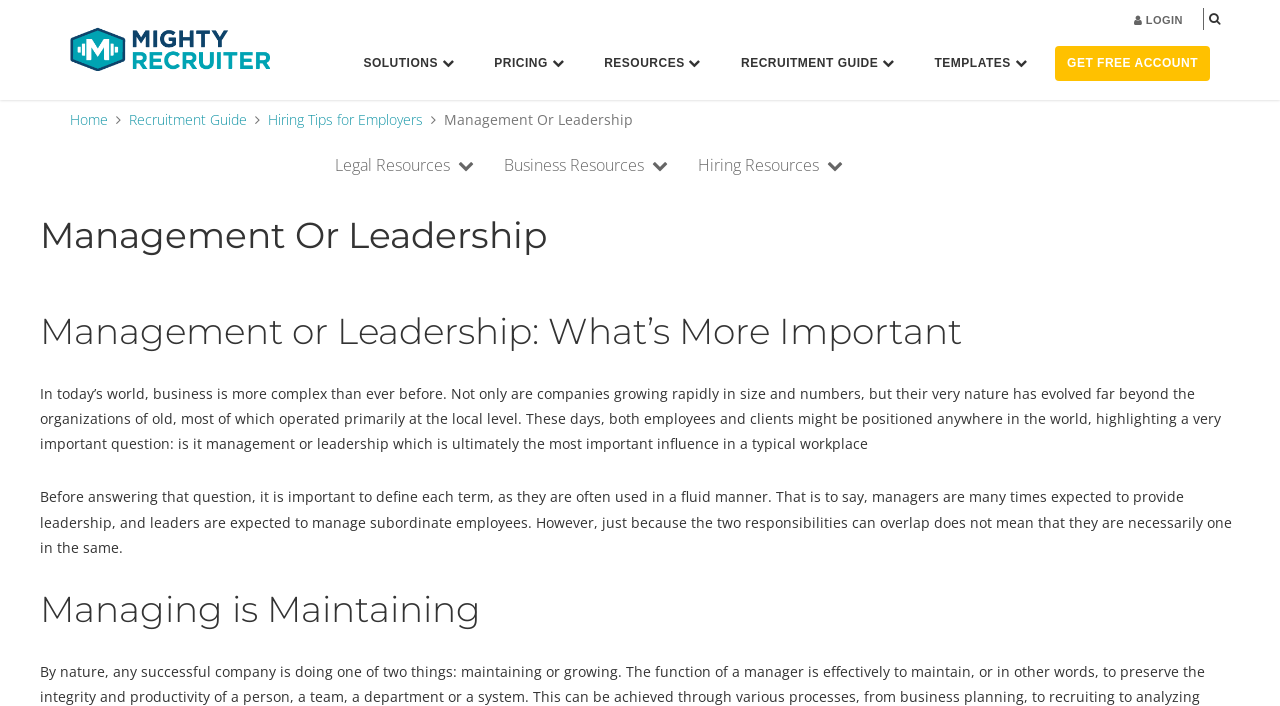Identify the bounding box coordinates of the element that should be clicked to fulfill this task: "Create a 'FREE ACCOUNT'". The coordinates should be provided as four float numbers between 0 and 1, i.e., [left, top, right, bottom].

[0.824, 0.065, 0.945, 0.115]